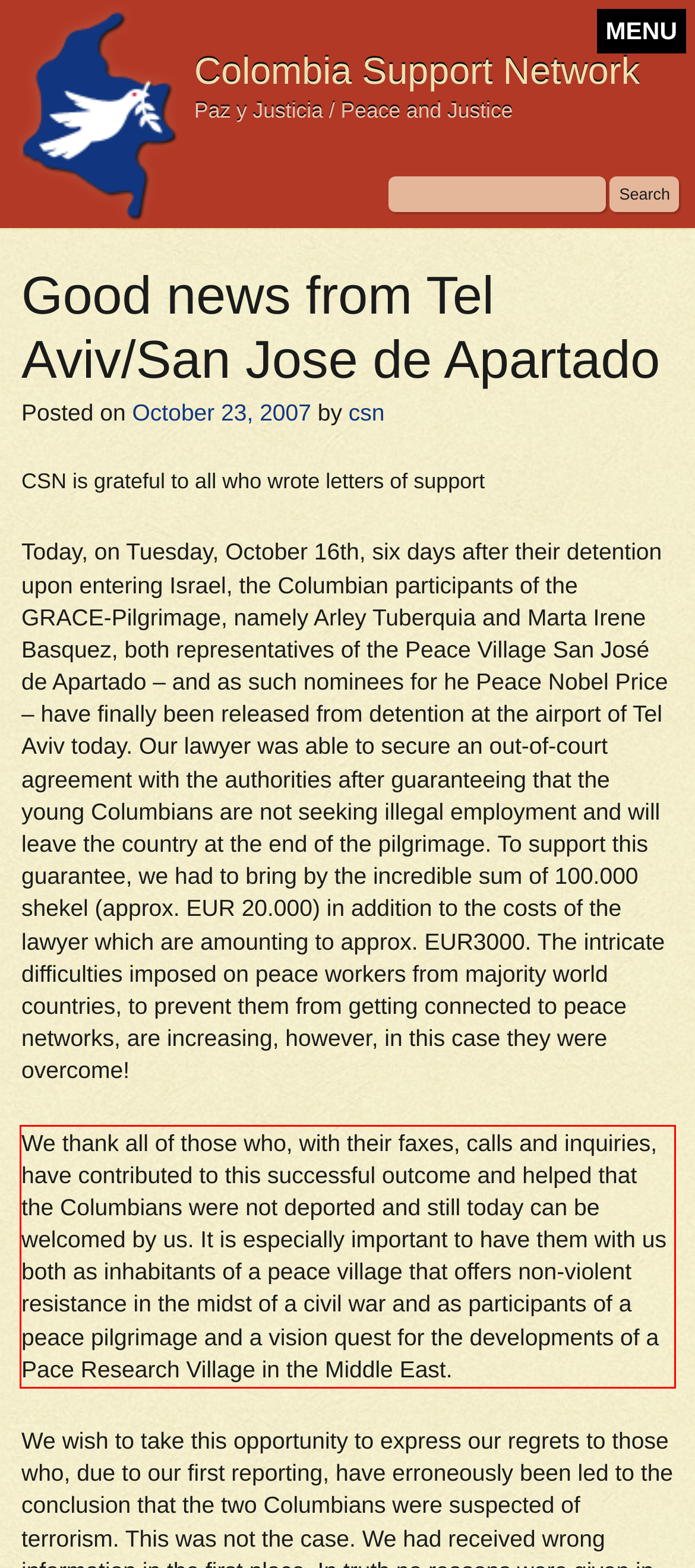Perform OCR on the text inside the red-bordered box in the provided screenshot and output the content.

We thank all of those who, with their faxes, calls and inquiries, have contributed to this successful outcome and helped that the Columbians were not deported and still today can be welcomed by us. It is especially important to have them with us both as inhabitants of a peace village that offers non-violent resistance in the midst of a civil war and as participants of a peace pilgrimage and a vision quest for the developments of a Pace Research Village in the Middle East.